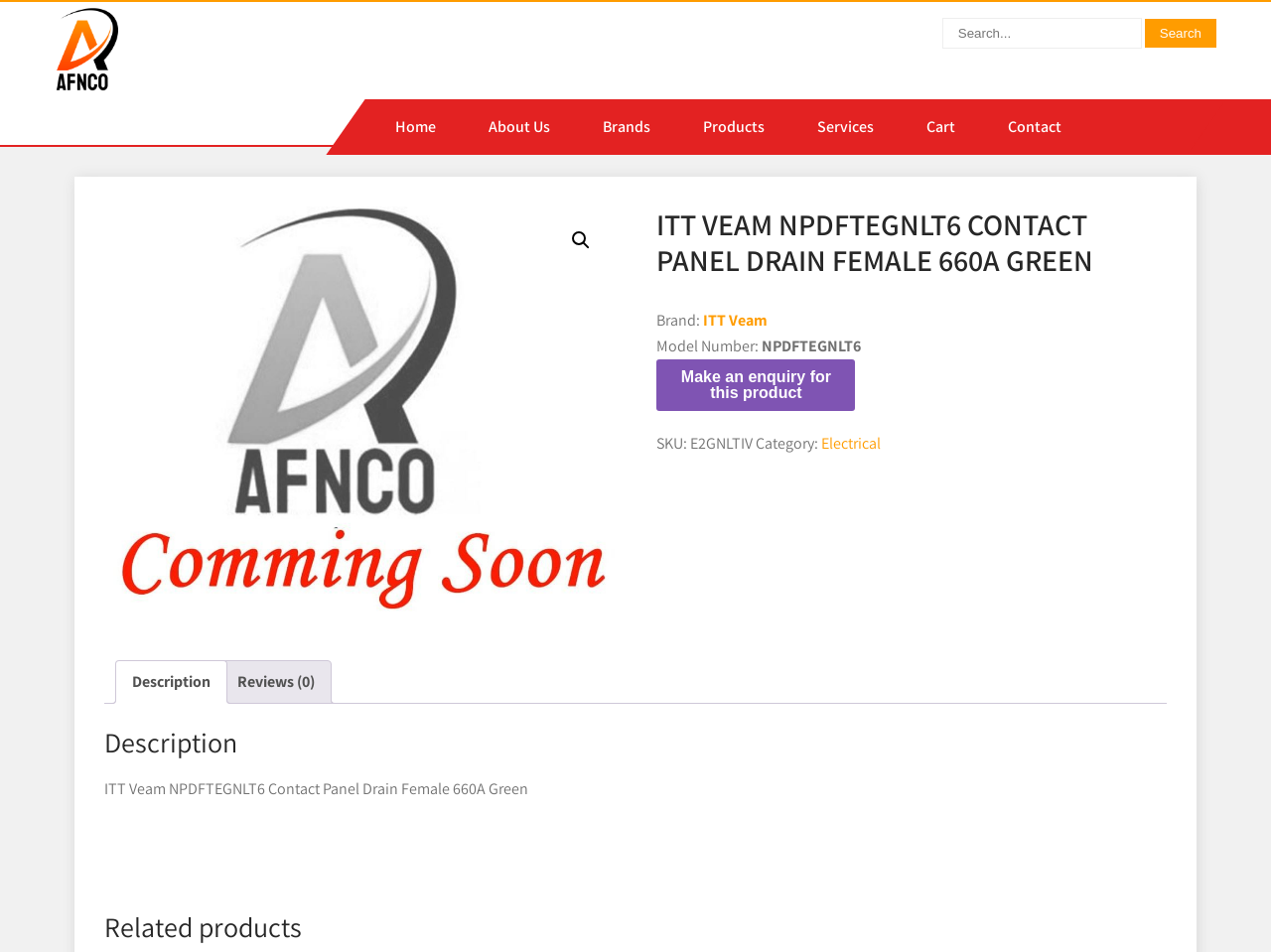Using the details from the image, please elaborate on the following question: What is the model number of the product?

I found the model number of the product by looking at the 'Model Number:' label and its corresponding value, which is 'NPDFTEGNLT6', on the webpage.